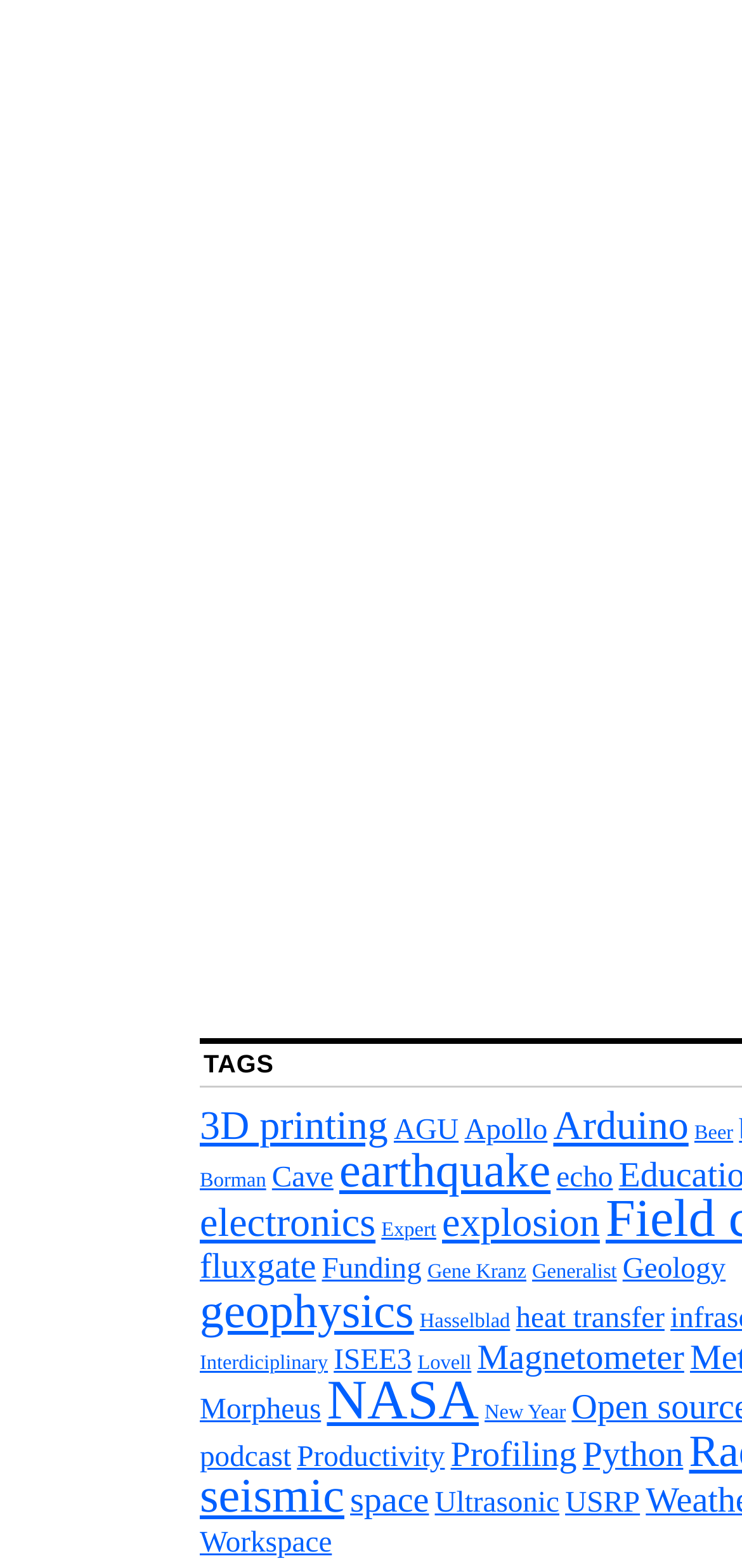What is the category with only one item?
Look at the image and answer the question using a single word or phrase.

Beer